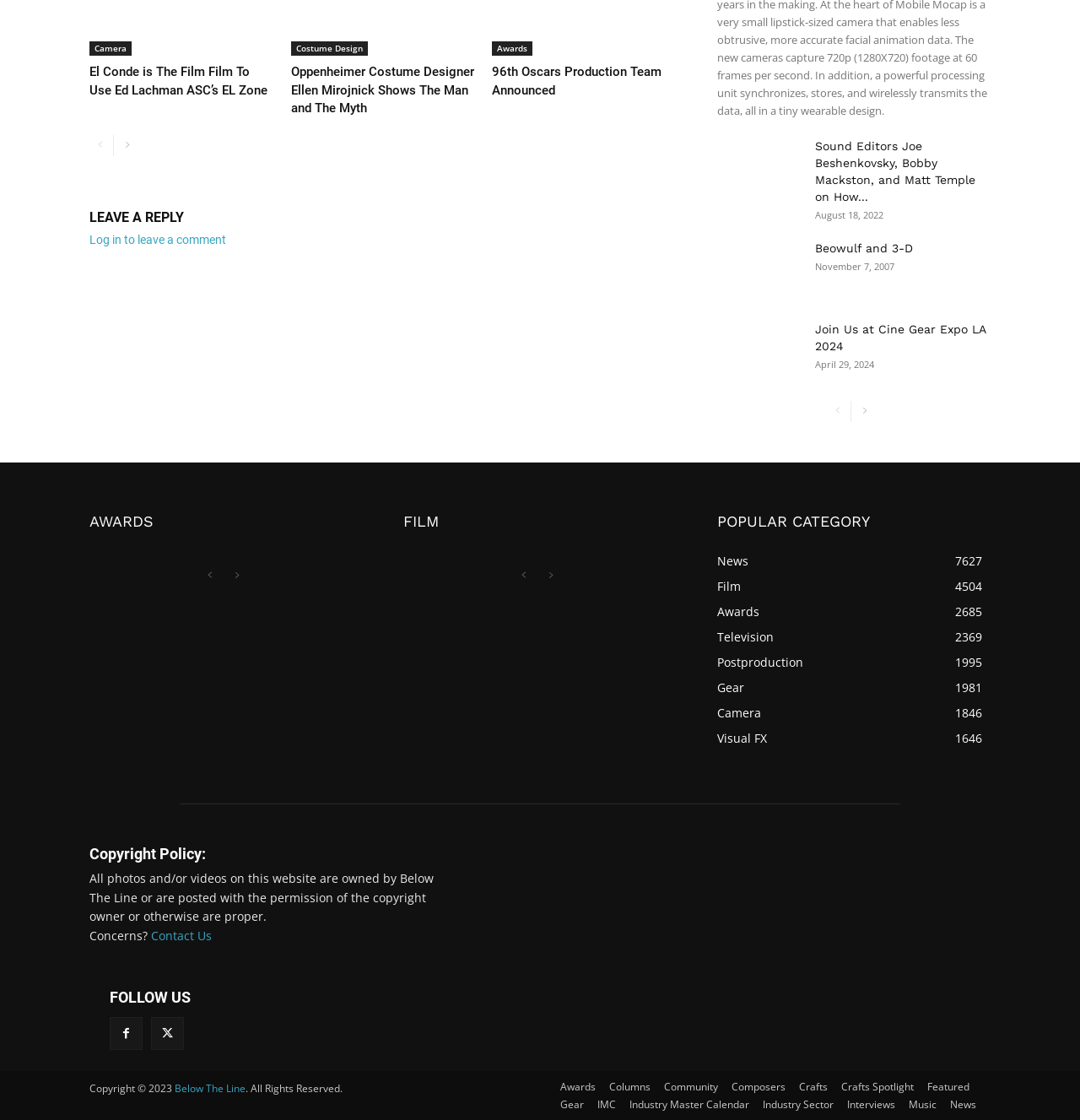Determine the bounding box coordinates of the clickable region to execute the instruction: "Log in to leave a comment". The coordinates should be four float numbers between 0 and 1, denoted as [left, top, right, bottom].

[0.083, 0.184, 0.209, 0.196]